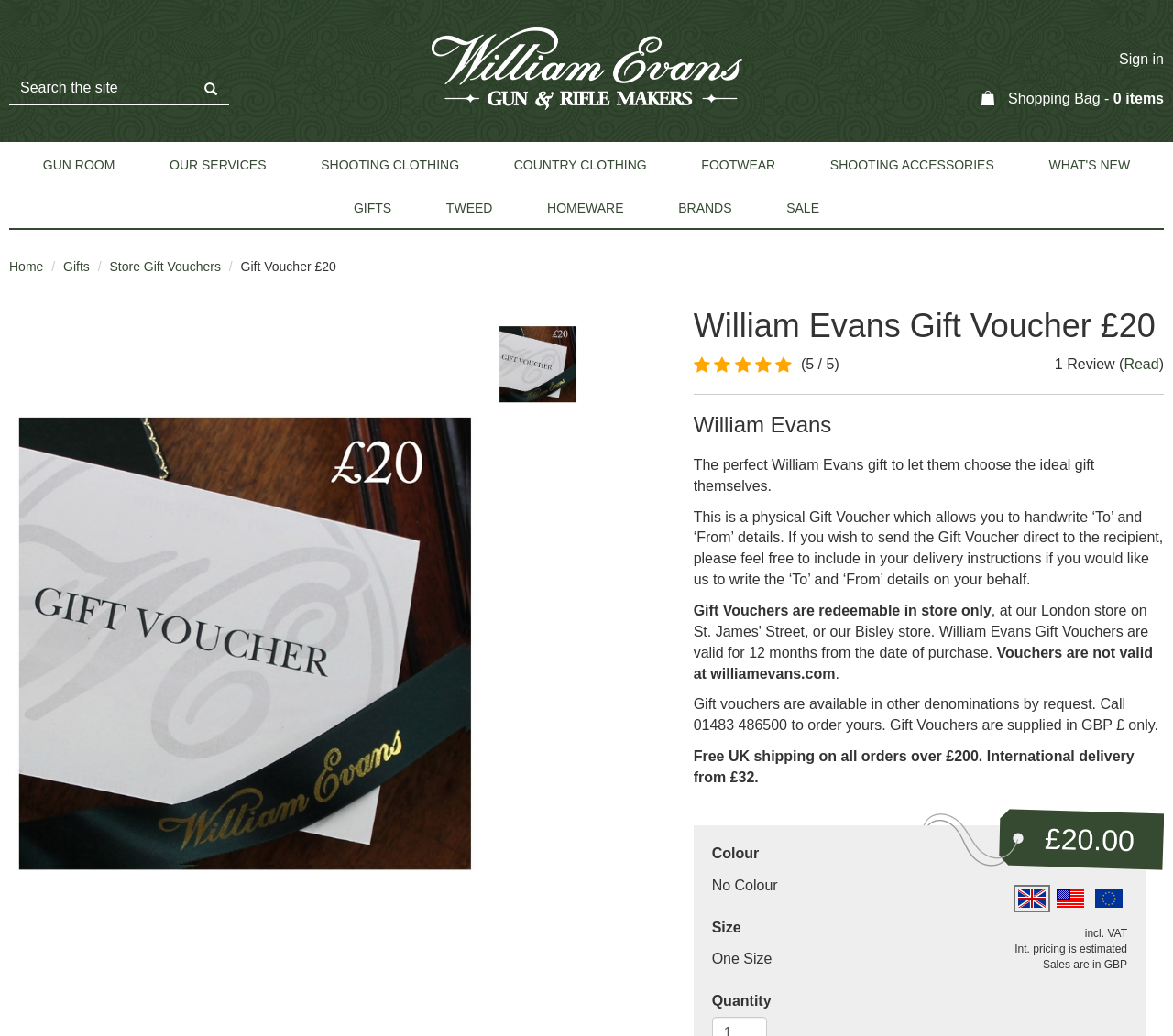Please identify the webpage's heading and generate its text content.

William Evans Gift Voucher £20